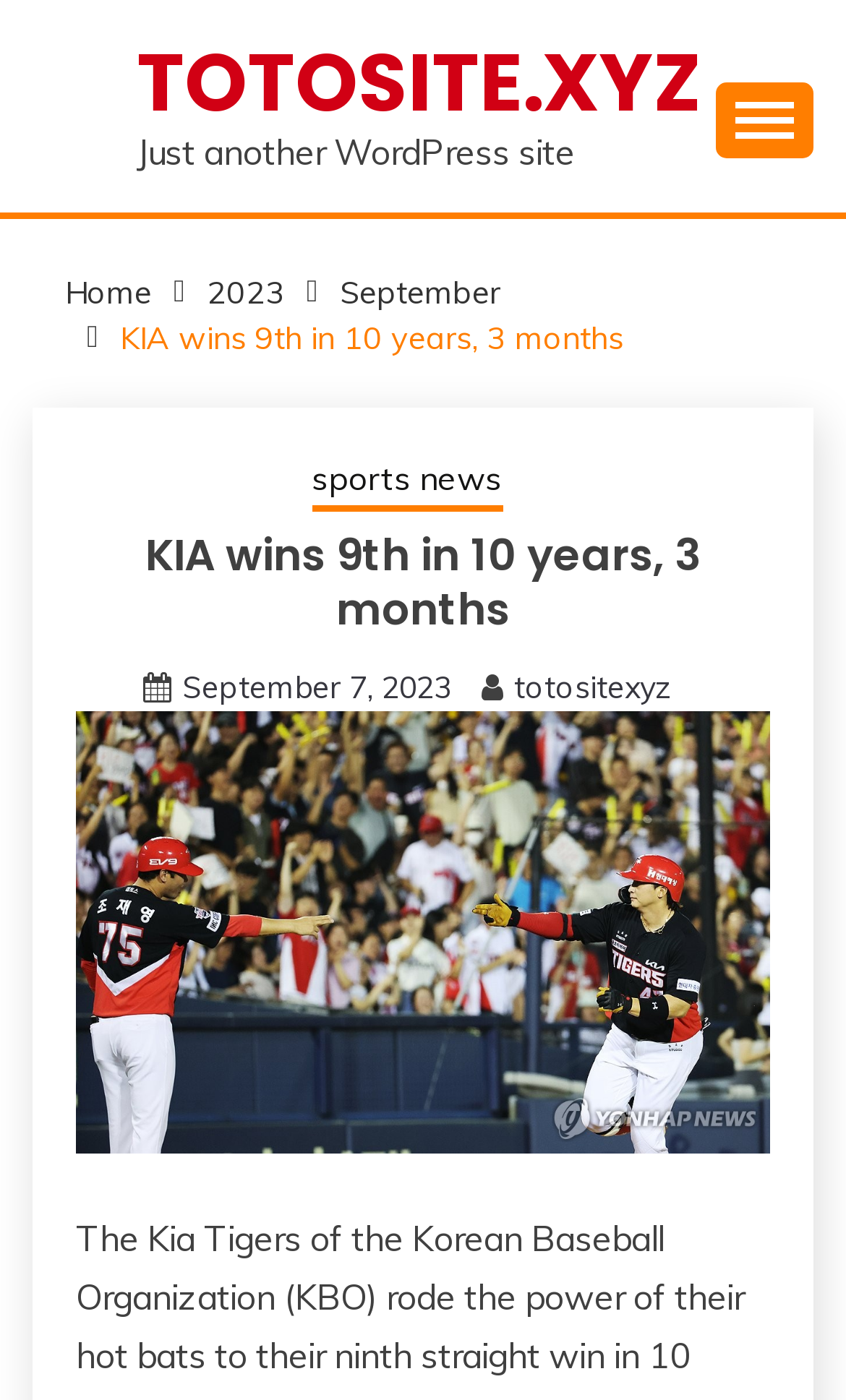Provide the bounding box coordinates of the area you need to click to execute the following instruction: "View sports news".

[0.368, 0.325, 0.594, 0.365]